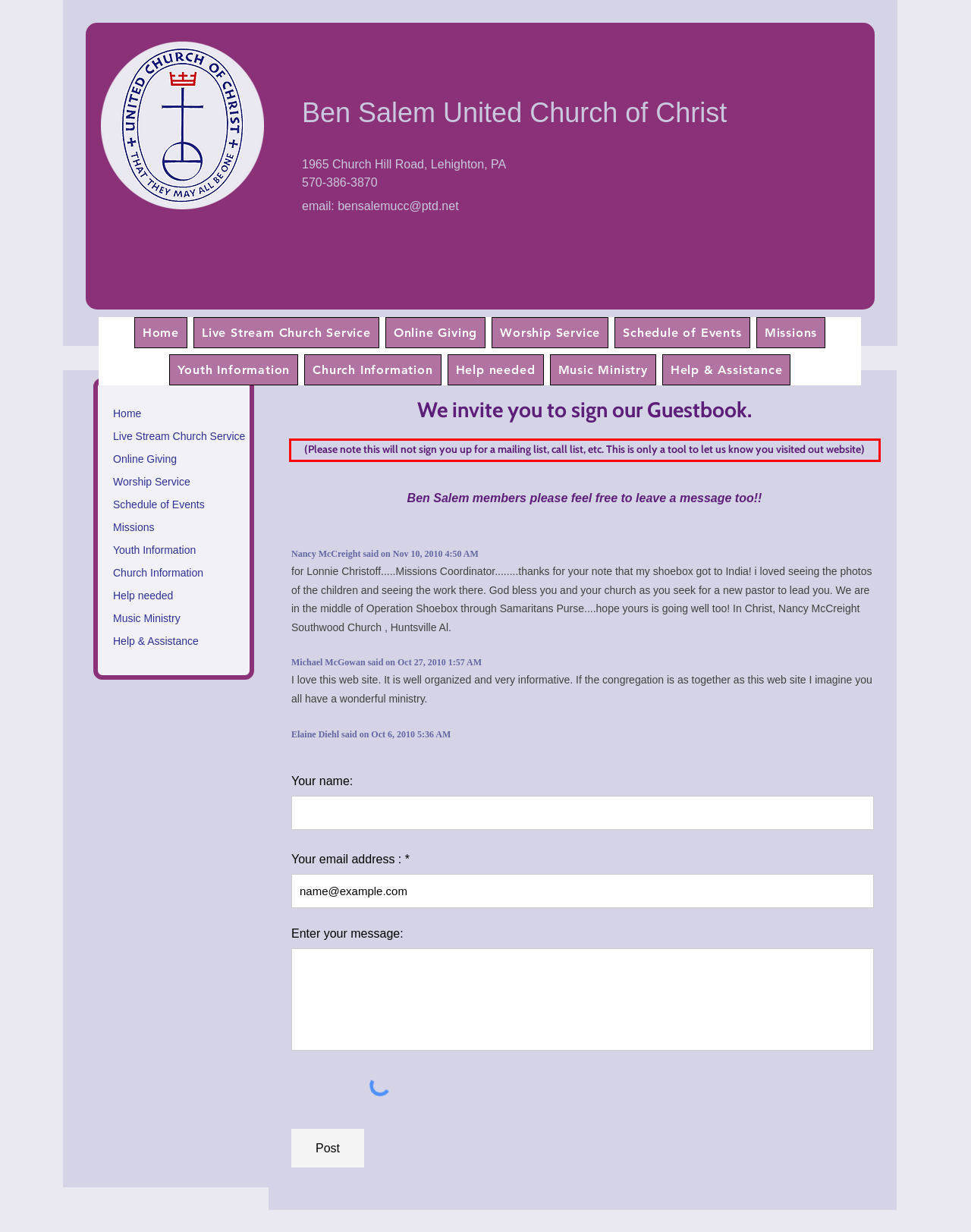By examining the provided screenshot of a webpage, recognize the text within the red bounding box and generate its text content.

(Please note this will not sign you up for a mailing list, call list, etc. This is only a tool to let us know you visited out website)